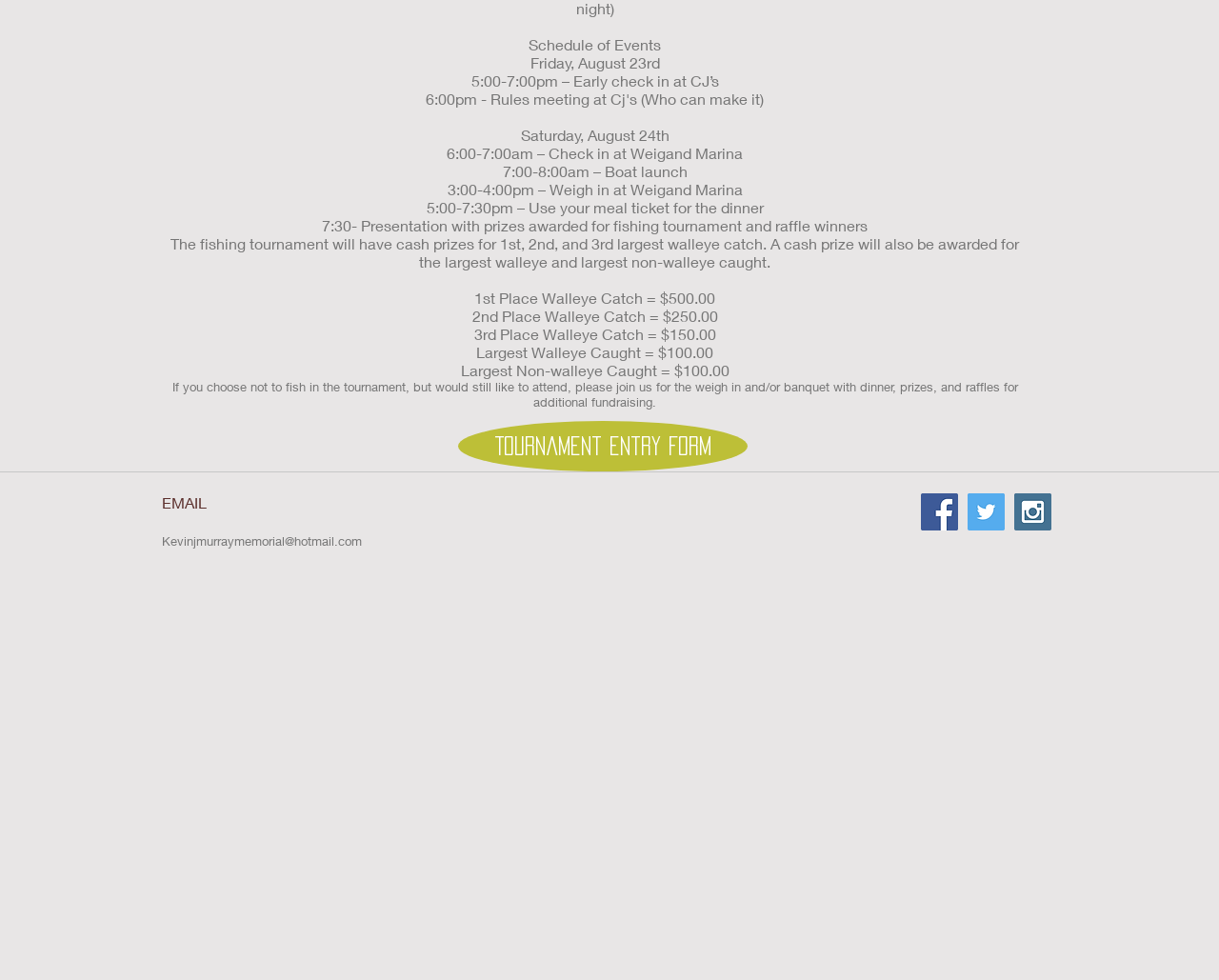Identify the bounding box for the element characterized by the following description: "Kevinjmurraymemorial@hotmail.com".

[0.133, 0.544, 0.297, 0.559]